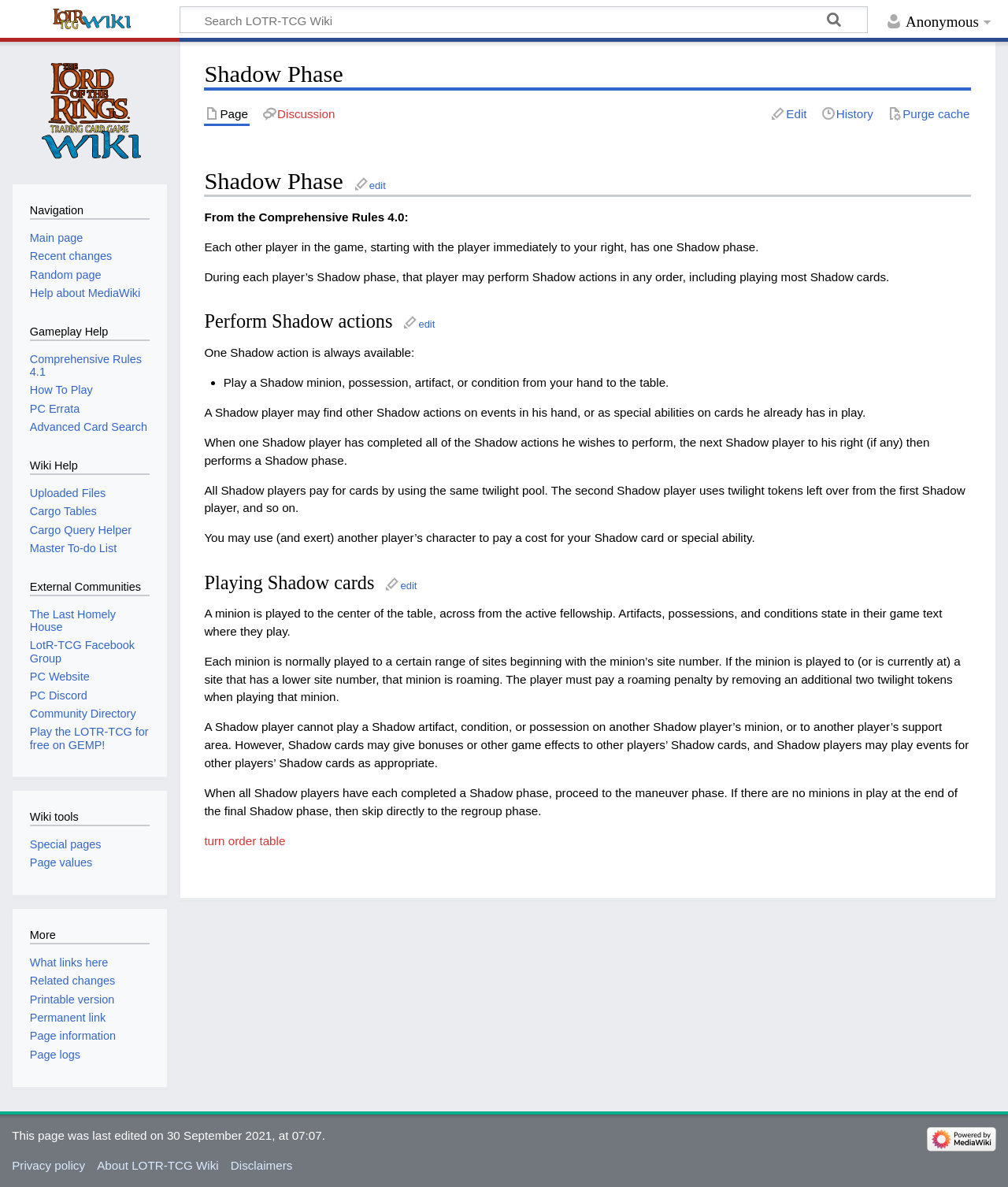Provide the bounding box coordinates of the UI element this sentence describes: "edit".

[0.4, 0.265, 0.432, 0.28]